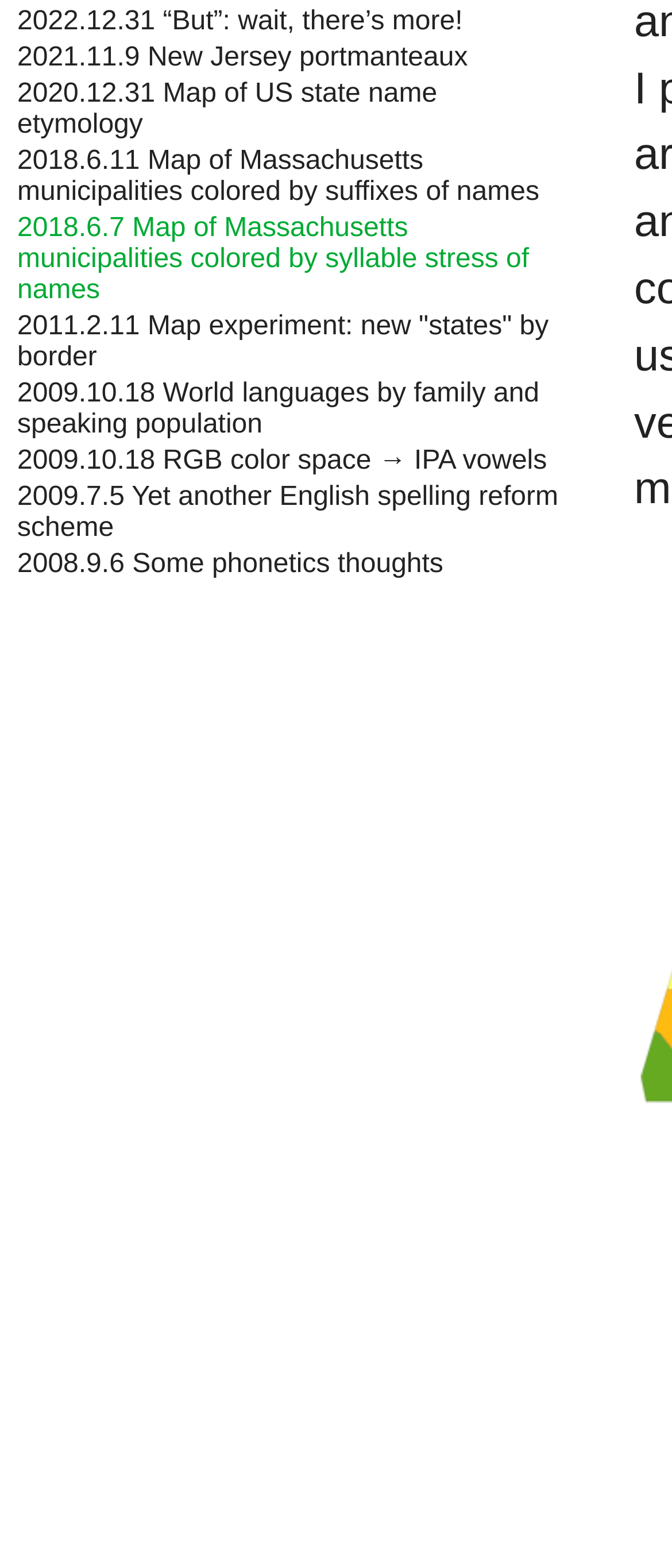Bounding box coordinates are to be given in the format (top-left x, top-left y, bottom-right x, bottom-right y). All values must be floating point numbers between 0 and 1. Provide the bounding box coordinate for the UI element described as: 2022.12.31 “But”: wait, there’s more!

[0.026, 0.004, 0.689, 0.023]